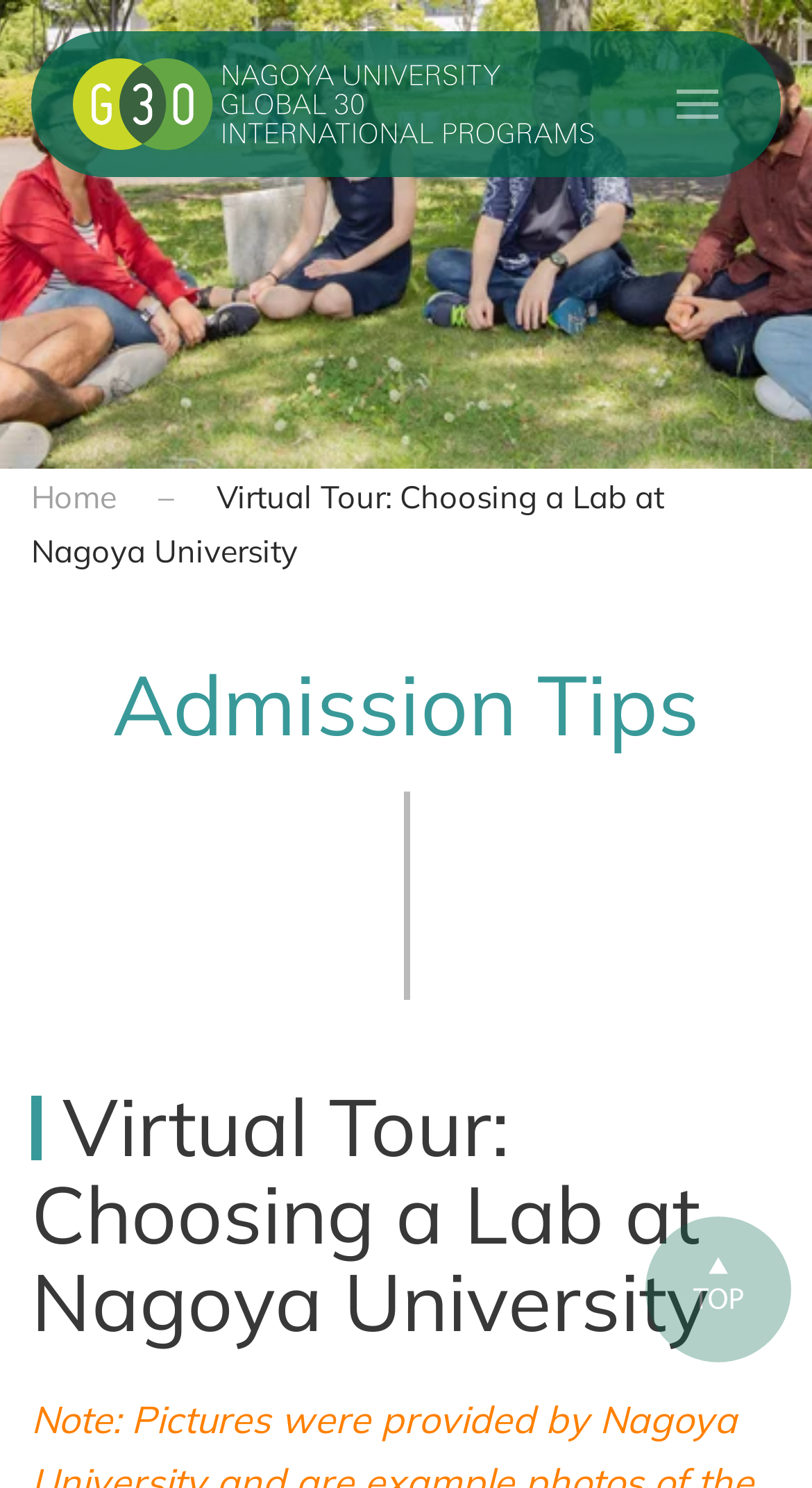Please determine the bounding box coordinates for the UI element described here. Use the format (top-left x, top-left y, bottom-right x, bottom-right y) with values bounded between 0 and 1: Skip to main content

[0.115, 0.066, 0.526, 0.095]